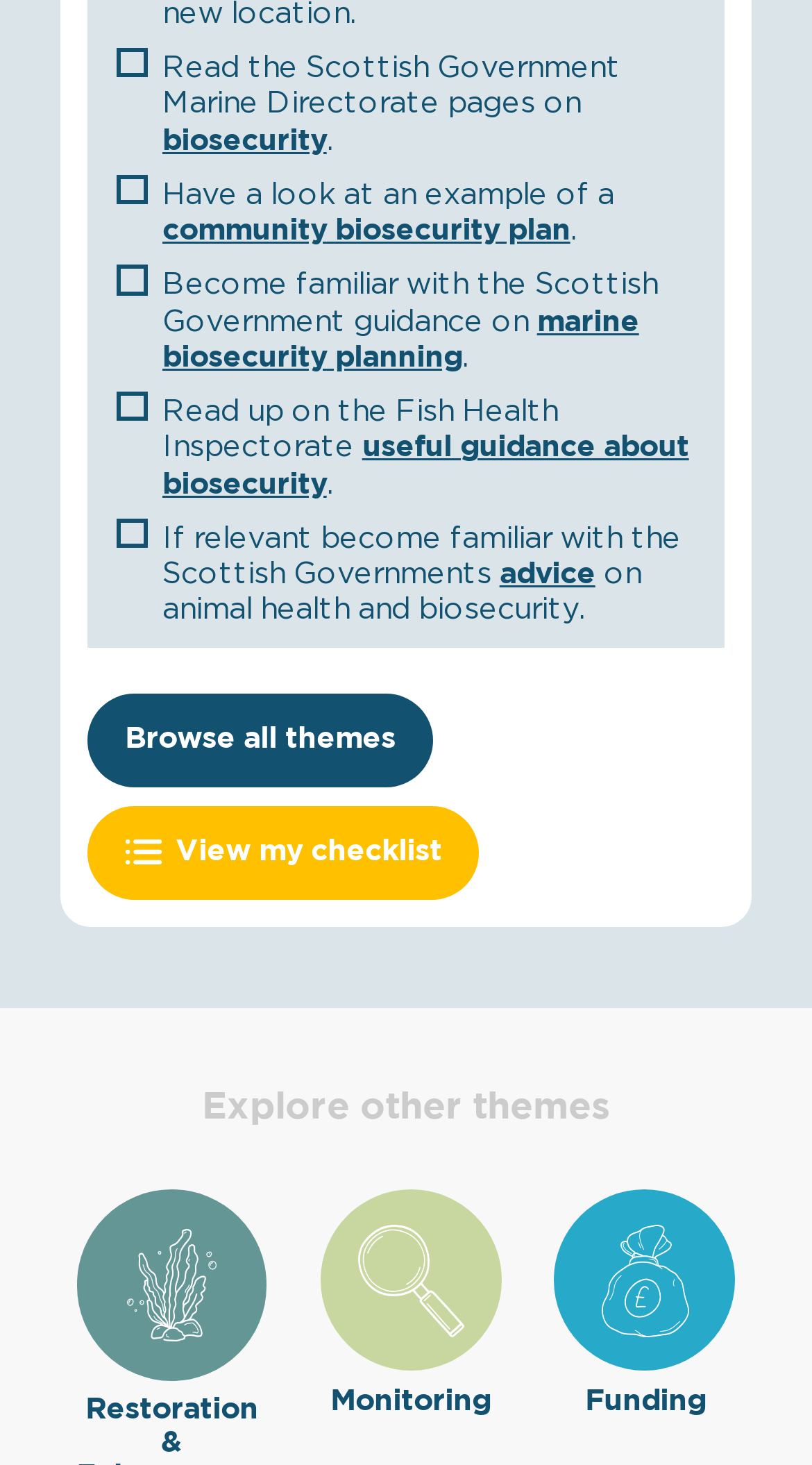Specify the bounding box coordinates of the element's area that should be clicked to execute the given instruction: "Read about biosecurity". The coordinates should be four float numbers between 0 and 1, i.e., [left, top, right, bottom].

[0.2, 0.086, 0.402, 0.105]